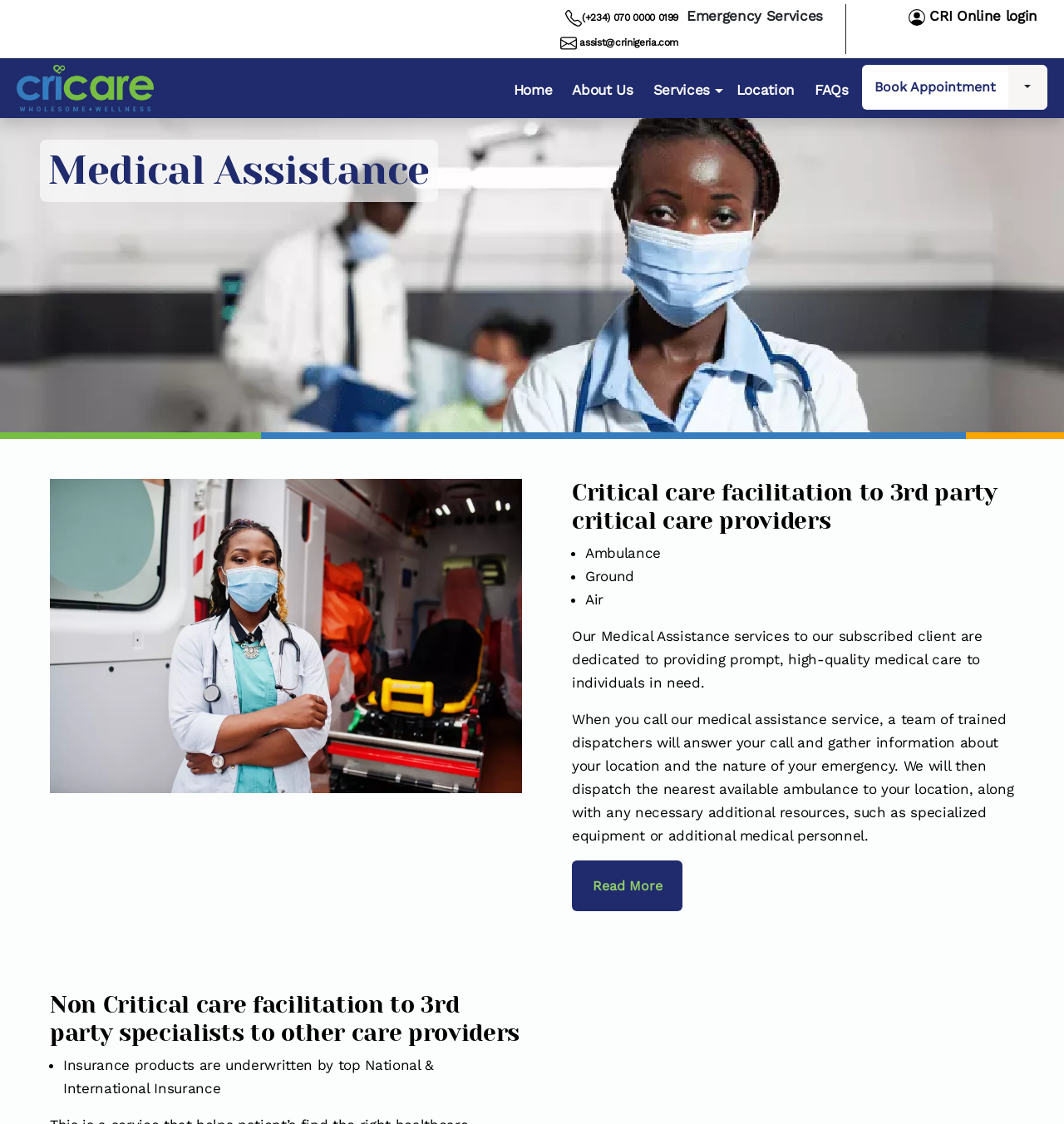Find the bounding box coordinates for the area that must be clicked to perform this action: "Click on the link to see more about the movie The Women".

None